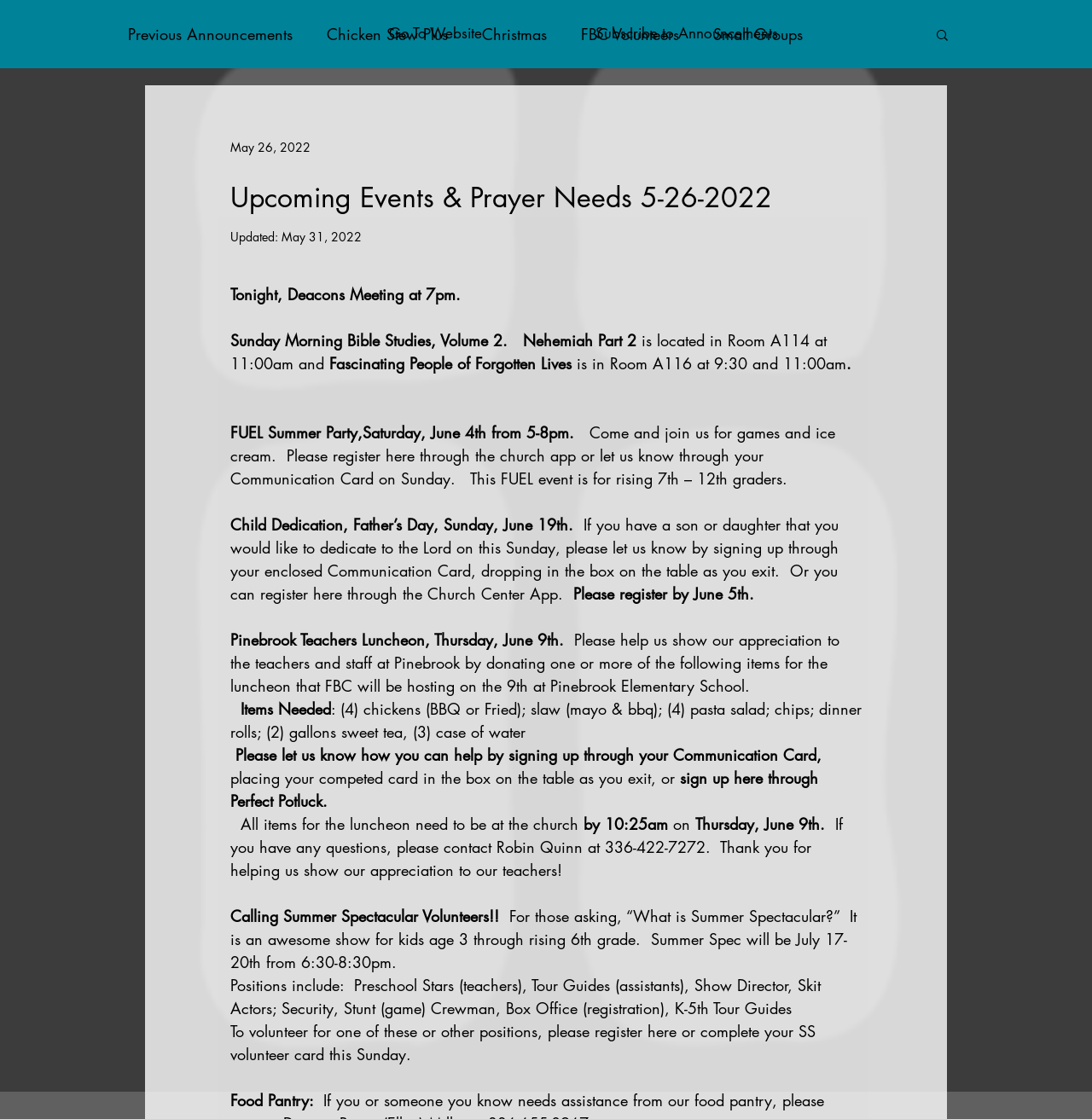Consider the image and give a detailed and elaborate answer to the question: 
What time is the FUEL Summer Party?

I found the answer by reading the text content of the webpage, specifically the sentence 'FUEL Summer Party,Saturday, June 4th from 5-8pm.' which mentions the time of the FUEL Summer Party.